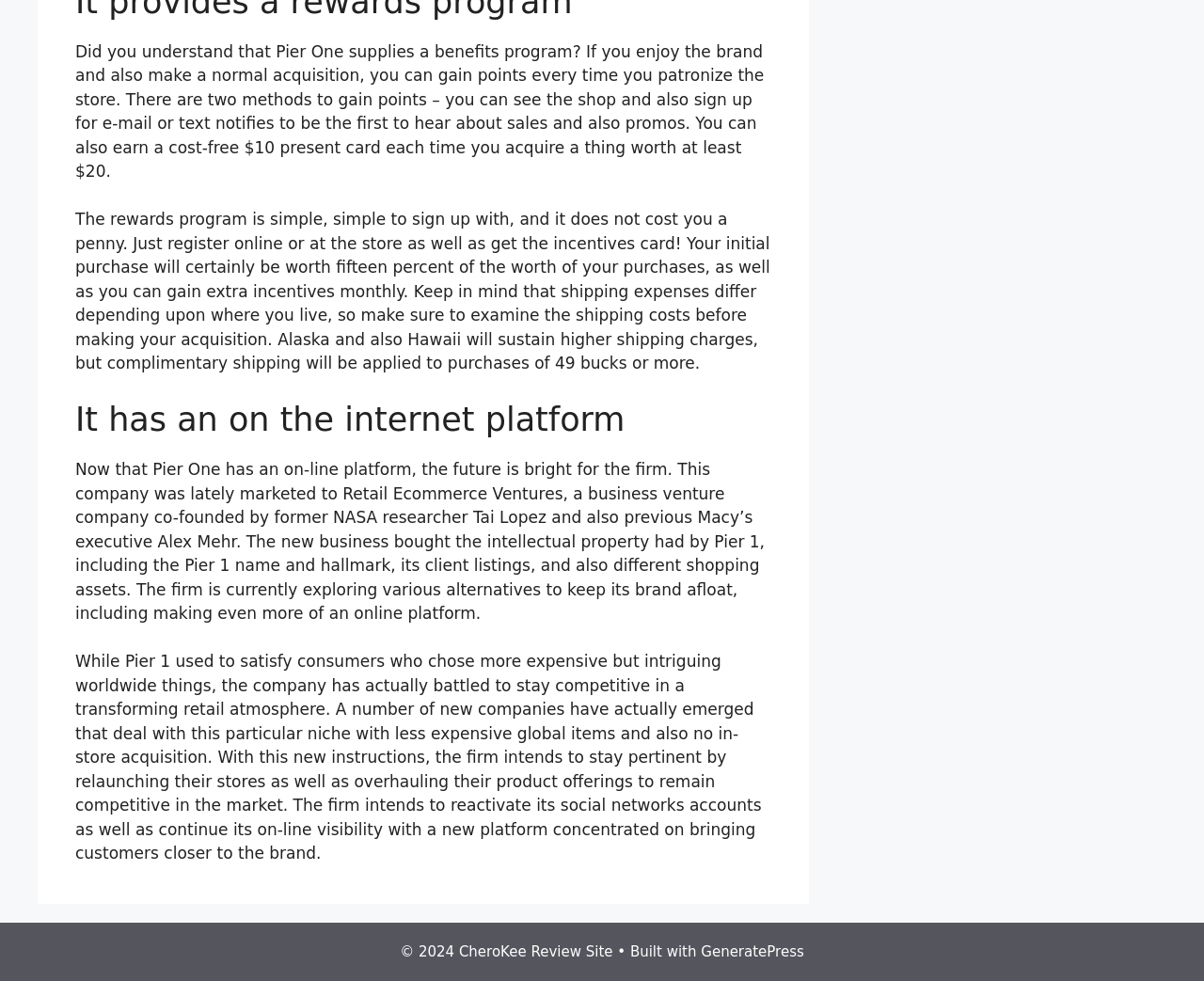Locate the bounding box coordinates for the element described below: "GeneratePress". The coordinates must be four float values between 0 and 1, formatted as [left, top, right, bottom].

[0.582, 0.962, 0.668, 0.979]